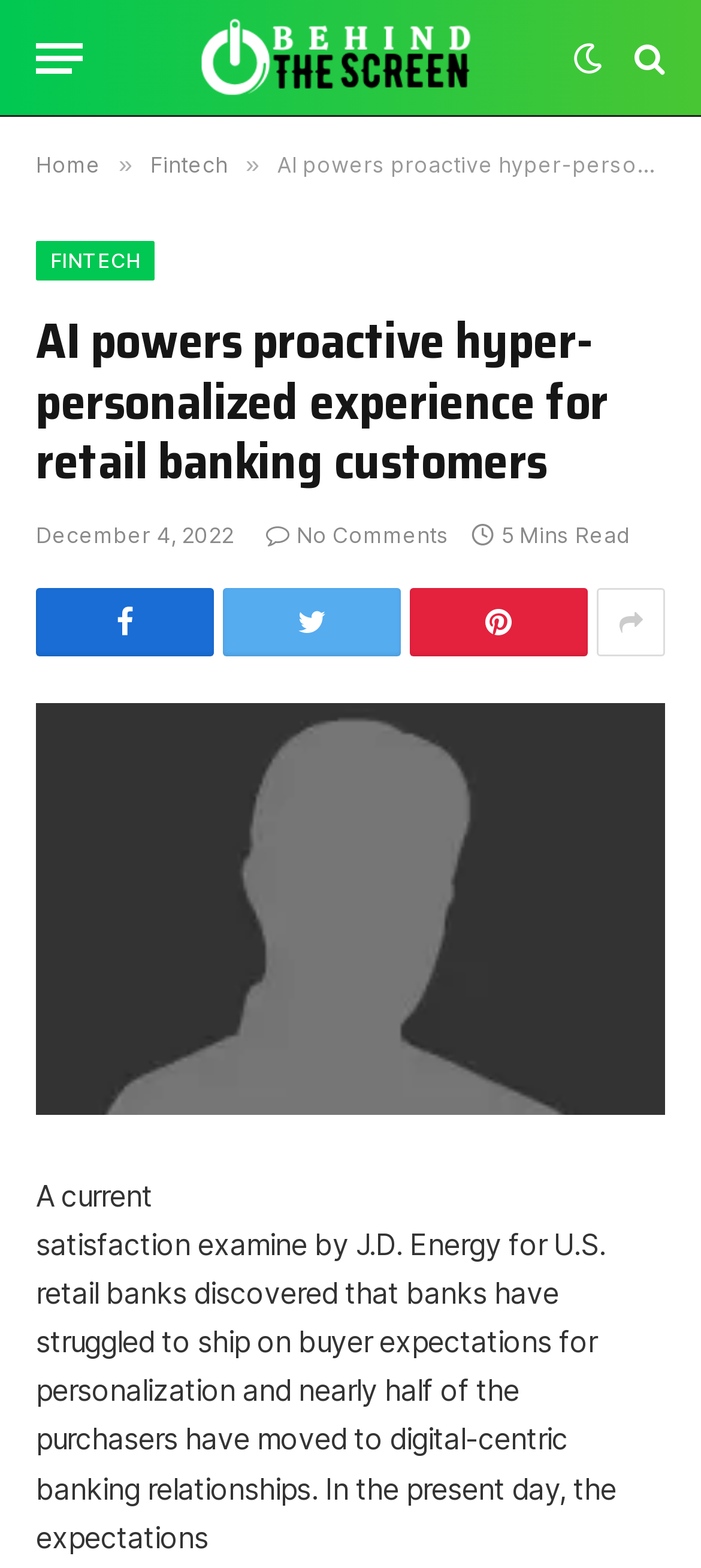Locate the bounding box coordinates of the region to be clicked to comply with the following instruction: "View the article details". The coordinates must be four float numbers between 0 and 1, in the form [left, top, right, bottom].

[0.051, 0.449, 0.949, 0.711]